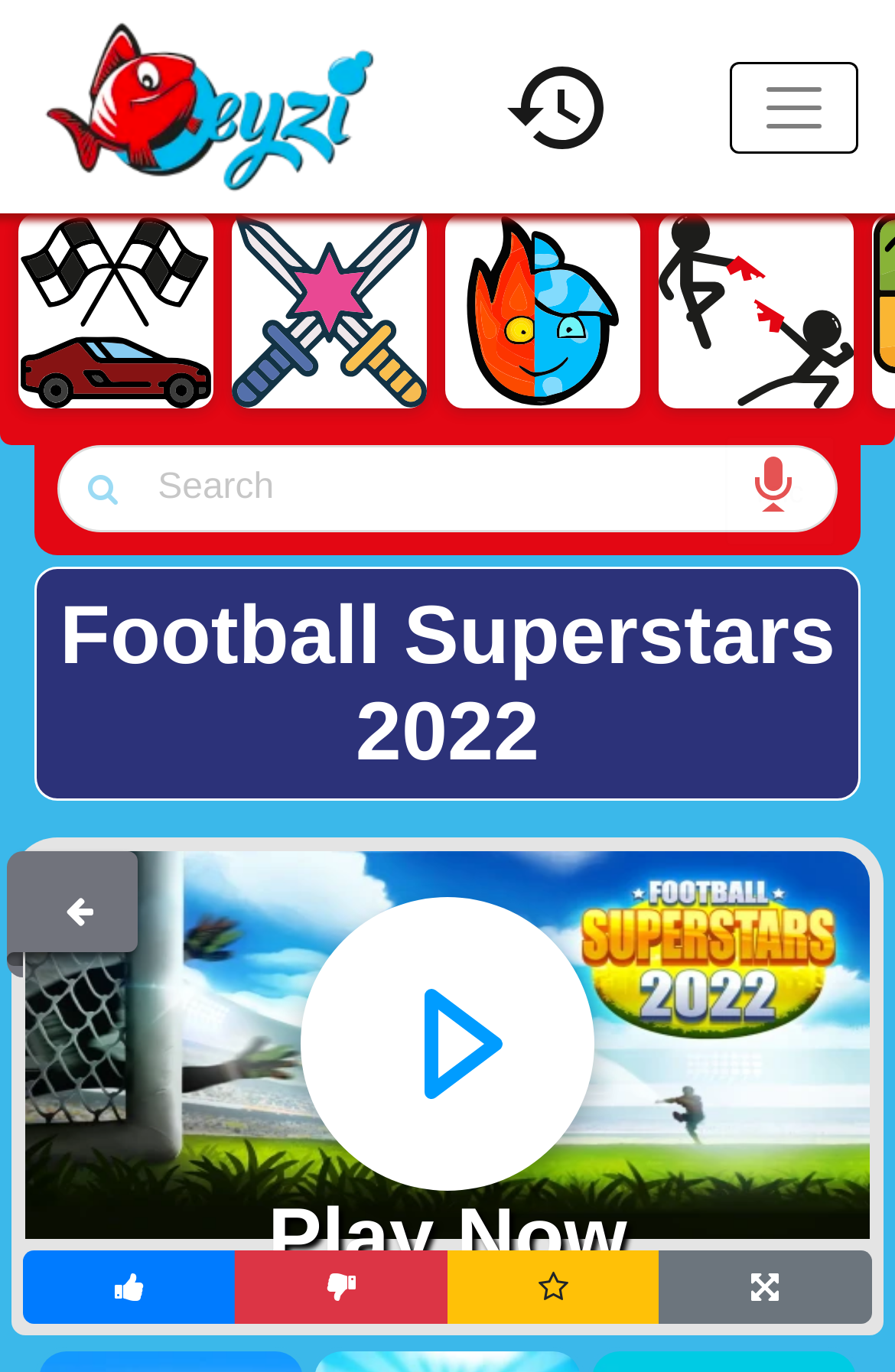Find the bounding box coordinates of the clickable area that will achieve the following instruction: "Go to the History page".

[0.56, 0.059, 0.683, 0.092]